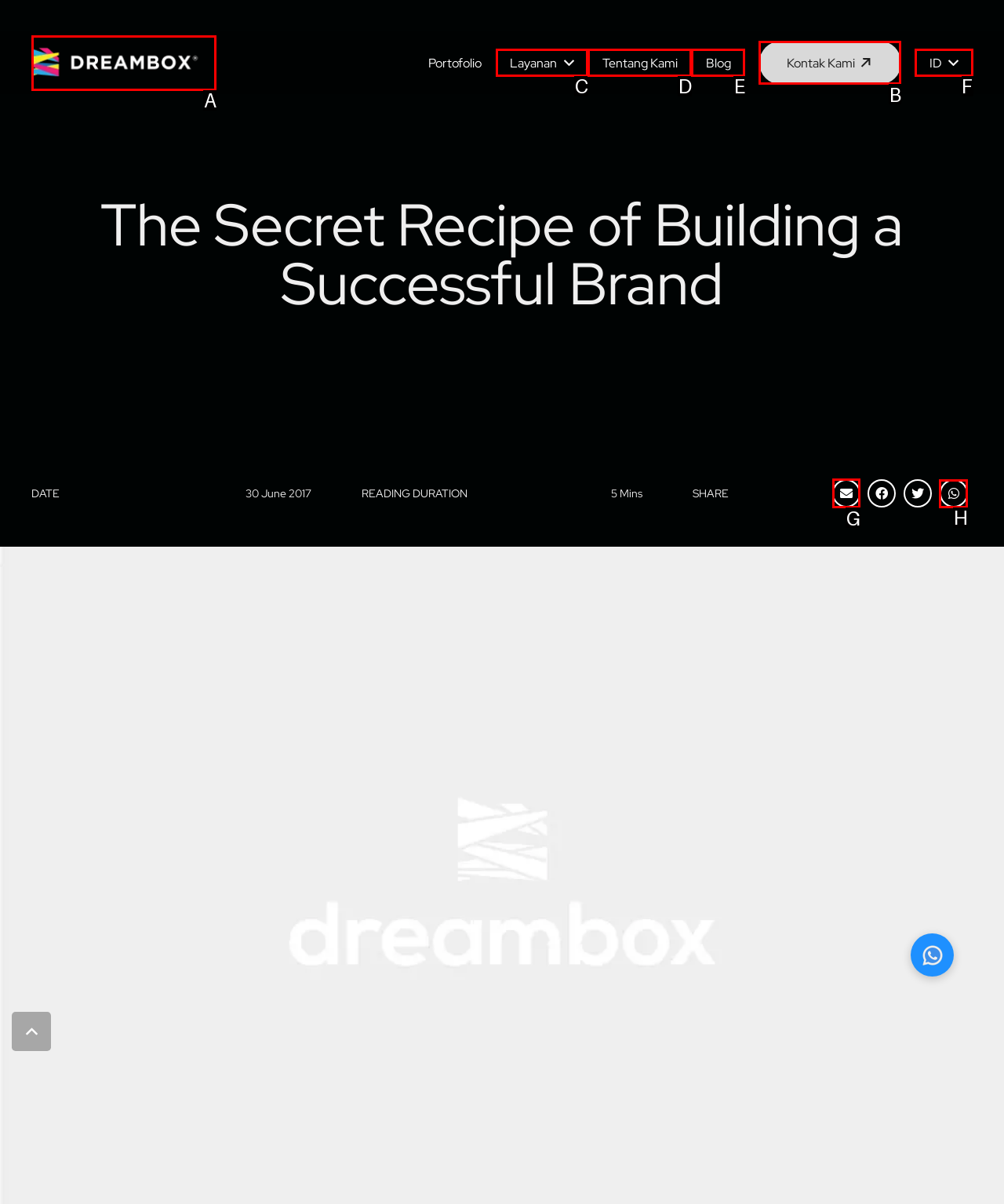Determine which element should be clicked for this task: Share this article via email
Answer with the letter of the selected option.

G